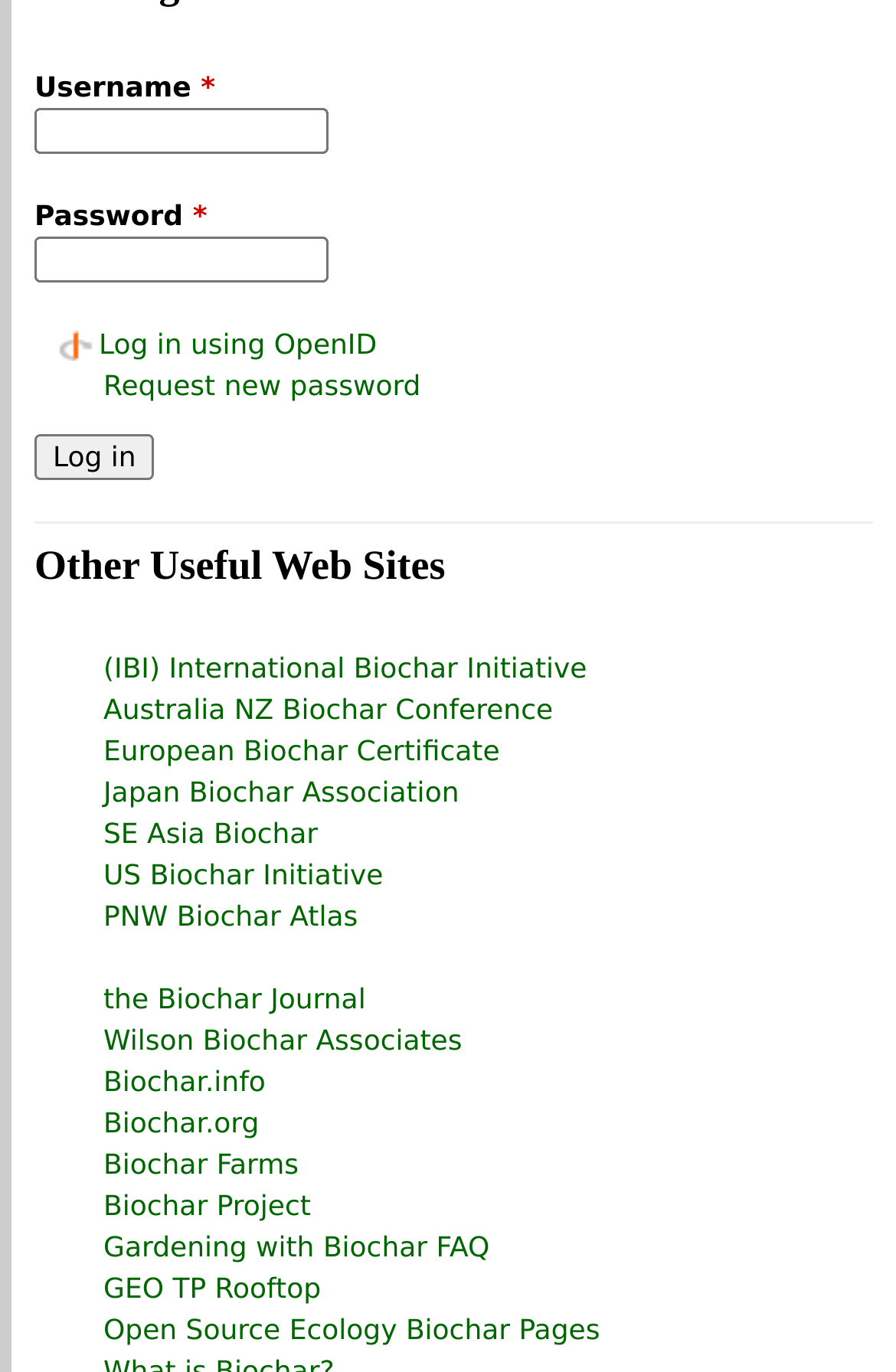How many links are available on this webpage?
Based on the image, give a concise answer in the form of a single word or short phrase.

17